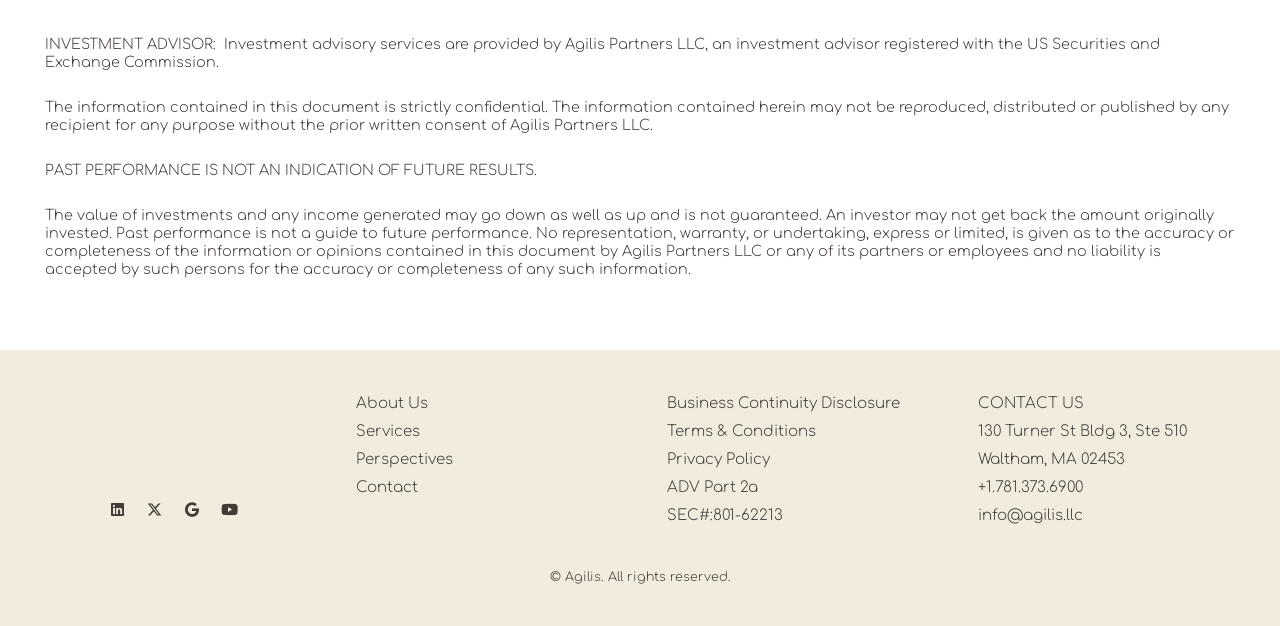Please find the bounding box coordinates of the section that needs to be clicked to achieve this instruction: "Click LinkedIn".

[0.077, 0.785, 0.106, 0.845]